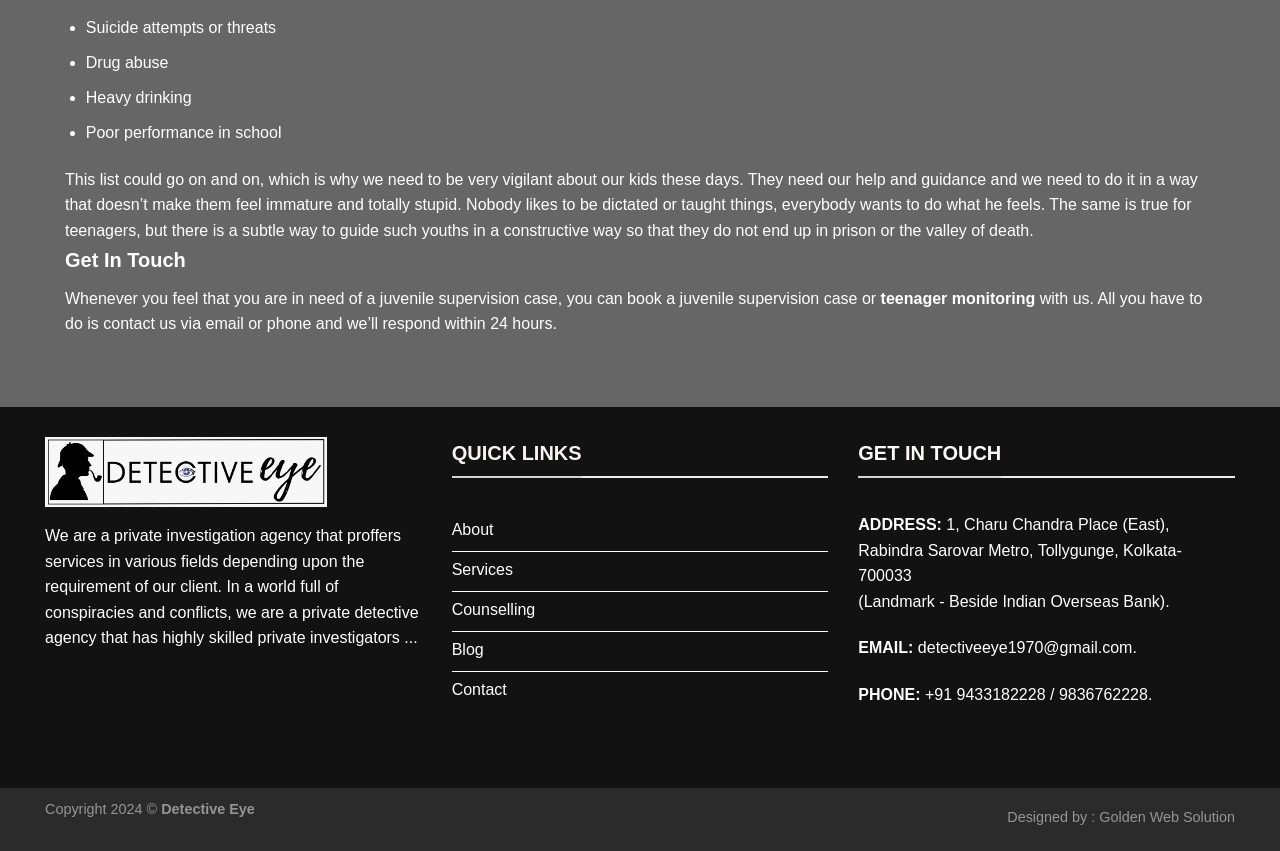Respond with a single word or phrase to the following question: What is the email address of the agency?

detectiveeye1970@gmail.com